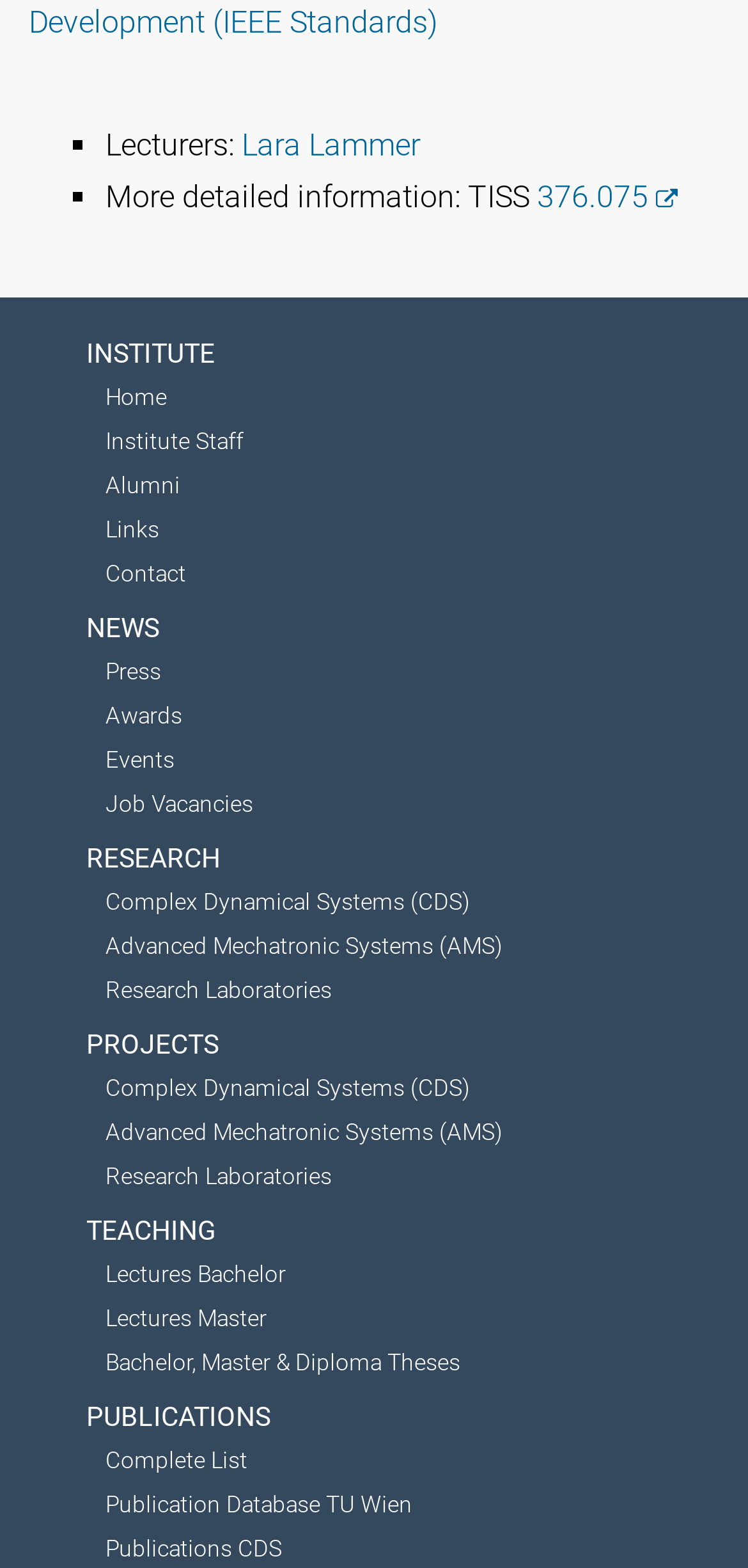Can you find the bounding box coordinates for the element to click on to achieve the instruction: "Read news about awards"?

[0.141, 0.448, 0.244, 0.465]